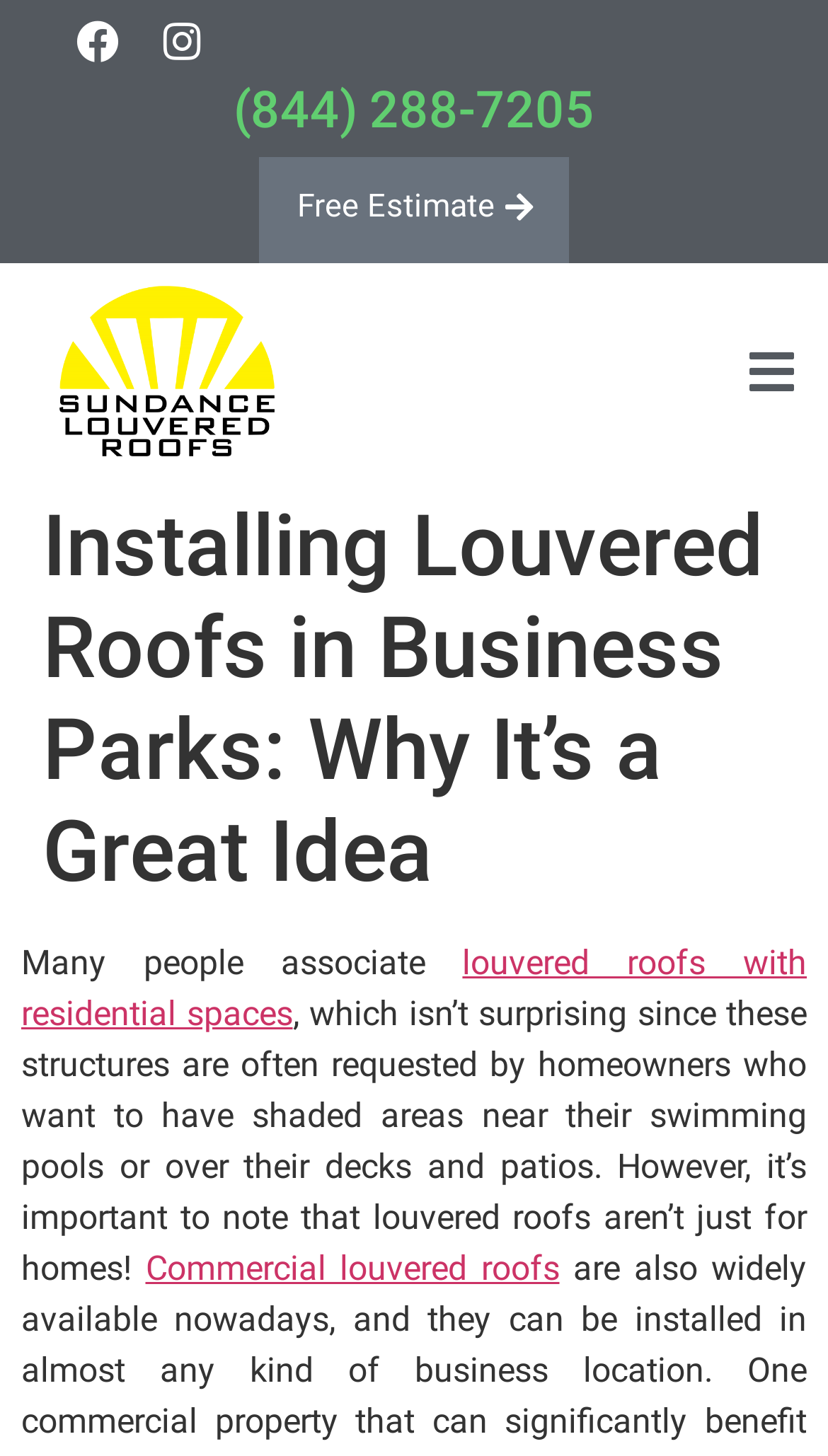Analyze the image and provide a detailed answer to the question: What is the text on the button on the top right corner?

I found the button element with the icon '' which is located on the top right corner of the webpage. The button doesn't have any text, only an icon.